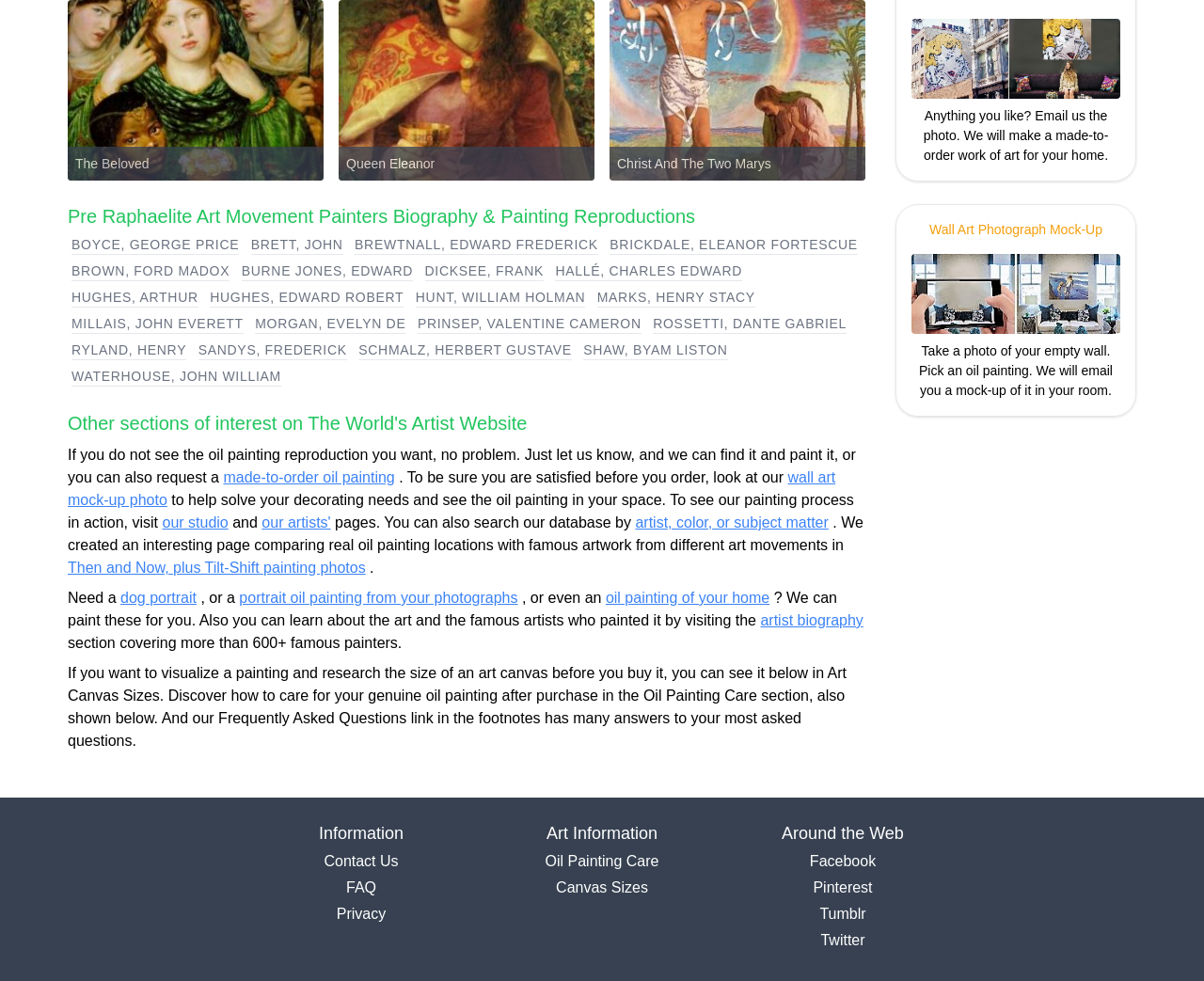How many famous painters are covered in the artist biography section?
Answer the question with just one word or phrase using the image.

over 600